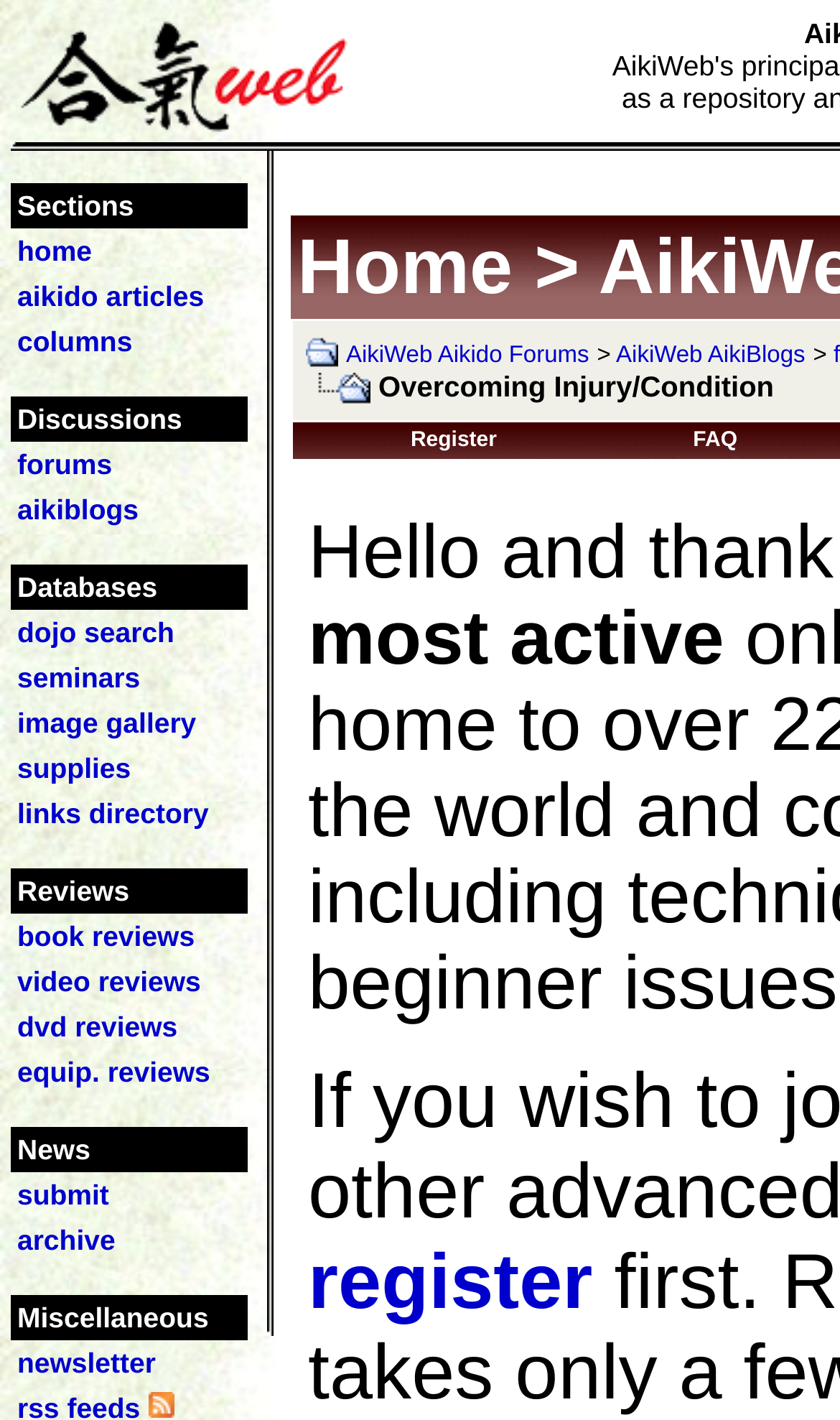Describe in detail what you see on the webpage.

The webpage is a portal for the online Aikido community, featuring various sections and resources related to Aikido. At the top, there is a welcome message with a link to "AikiWeb Aikido Information" accompanied by an image. Below this, there are several tables with rows of links, each categorized under a specific section.

On the left side, there are links to different sections, including "home", "aikido articles", "columns", "Discussions", "forums", "aikiblogs", "Databases", "dojo search", "seminars", "image gallery", "supplies", and "links directory". These links are arranged in a vertical column, with each link below the previous one.

To the right of these links, there are more tables with links to various resources, including "Reviews" with subcategories like "book reviews", "video reviews", "dvd reviews", and "equip. reviews". There are also links to "News", "submit", "archive", and "Miscellaneous" sections.

At the bottom of the page, there is a link to a "newsletter" with an accompanying image. Above this, there is a link to "Home" with a larger image. Overall, the webpage provides a comprehensive directory of Aikido-related resources and sections, making it easy for users to navigate and find relevant information.